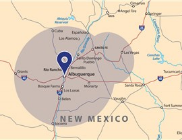Refer to the image and provide an in-depth answer to the question:
What is the name of the company providing home improvement services?

The shaded circle on the map represents the service area of a company, and the caption specifically mentions that the company is Sandia Sunrooms & Windows, which specializes in home improvement services.